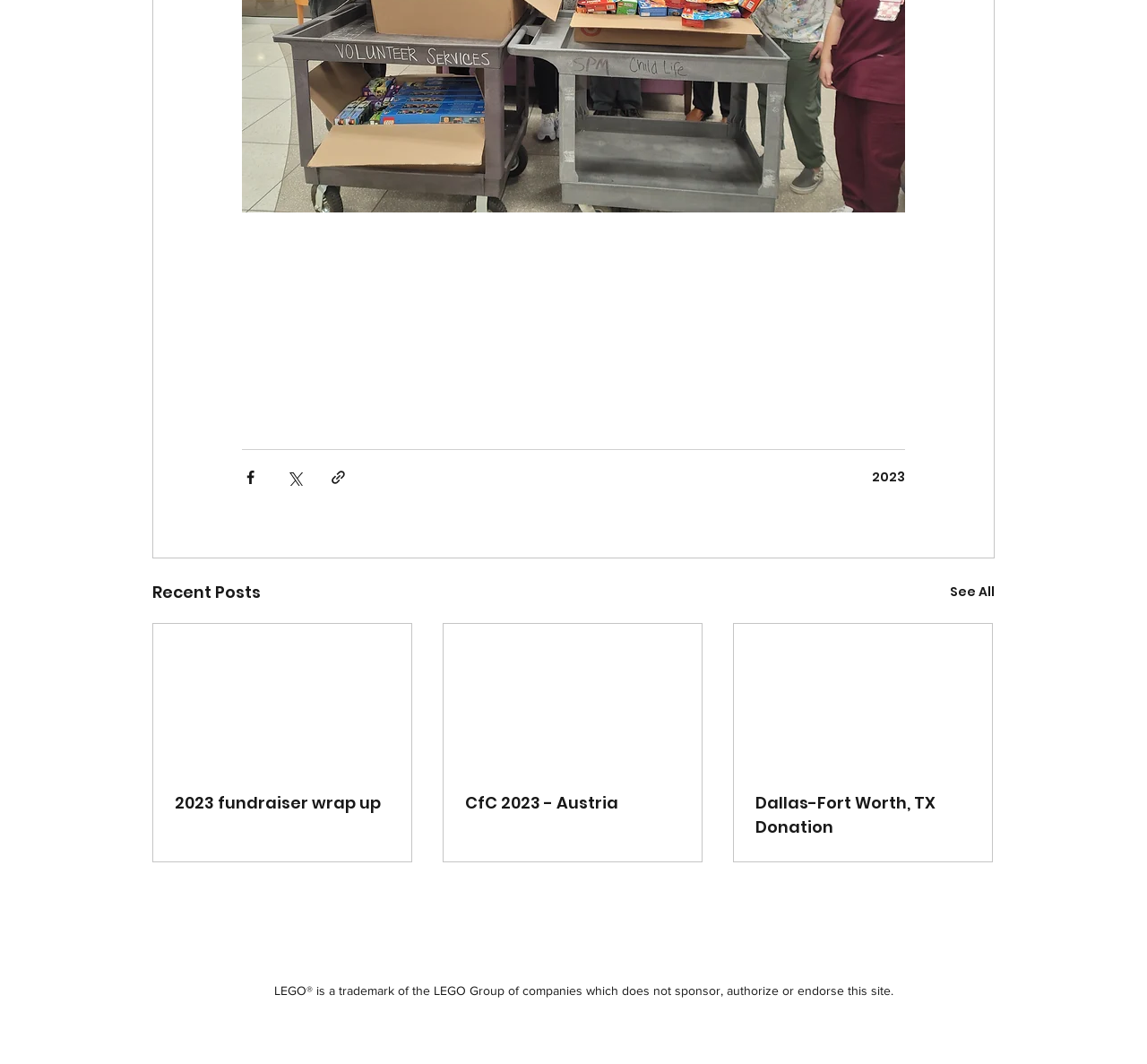Please answer the following query using a single word or phrase: 
What is the year mentioned in the first article?

2023